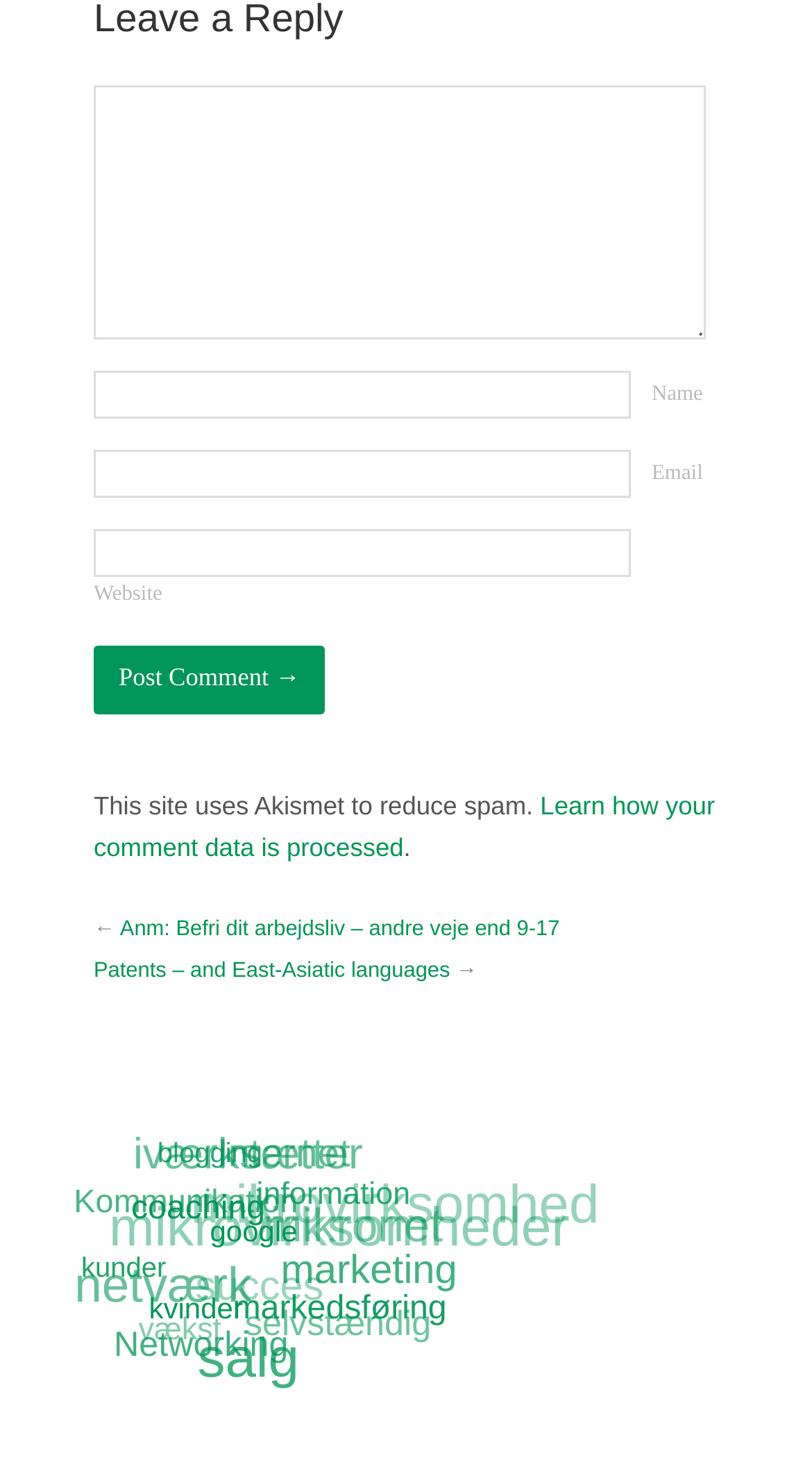Given the webpage screenshot and the description, determine the bounding box coordinates (top-left x, top-left y, bottom-right x, bottom-right y) that define the location of the UI element matching this description: Patents – and East-Asiatic languages

[0.115, 0.658, 0.554, 0.674]